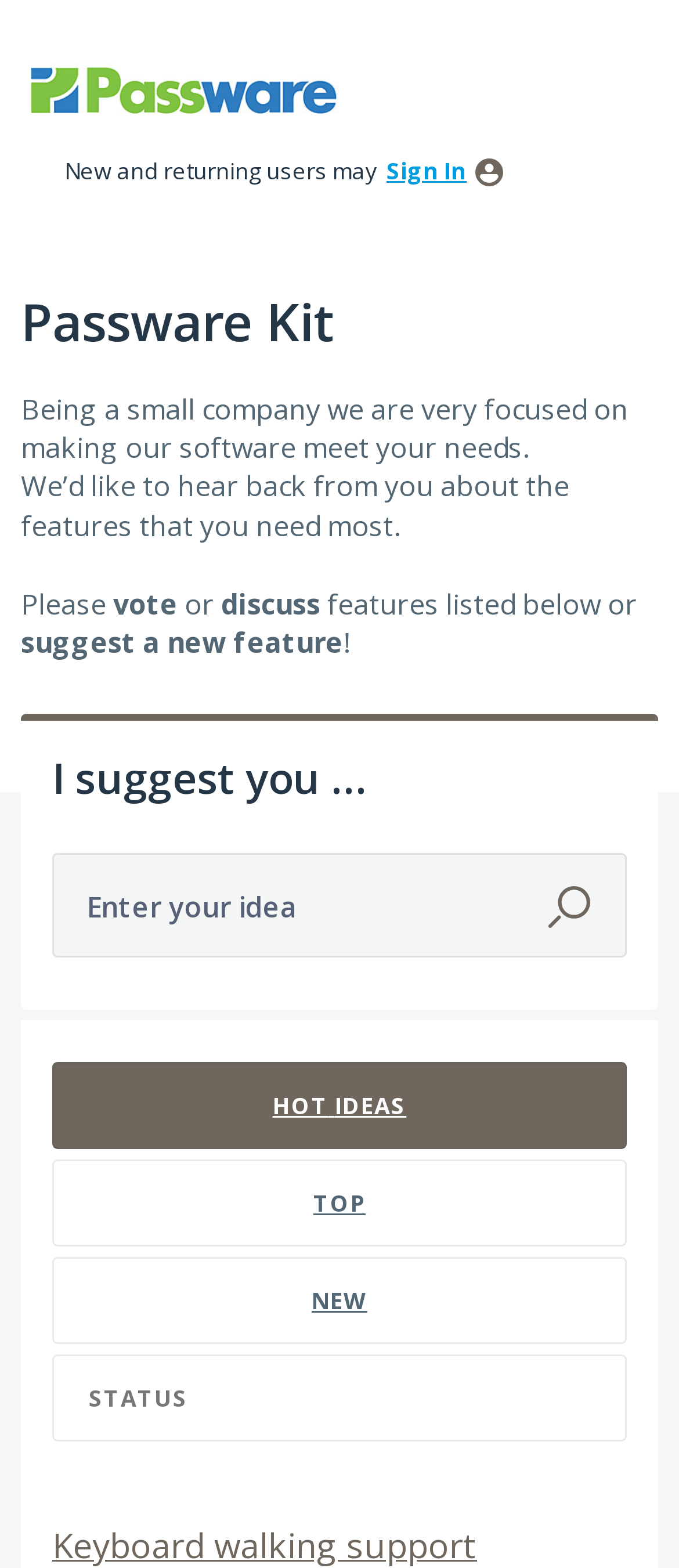Please find the bounding box coordinates (top-left x, top-left y, bottom-right x, bottom-right y) in the screenshot for the UI element described as follows: New ideas

[0.077, 0.802, 0.923, 0.858]